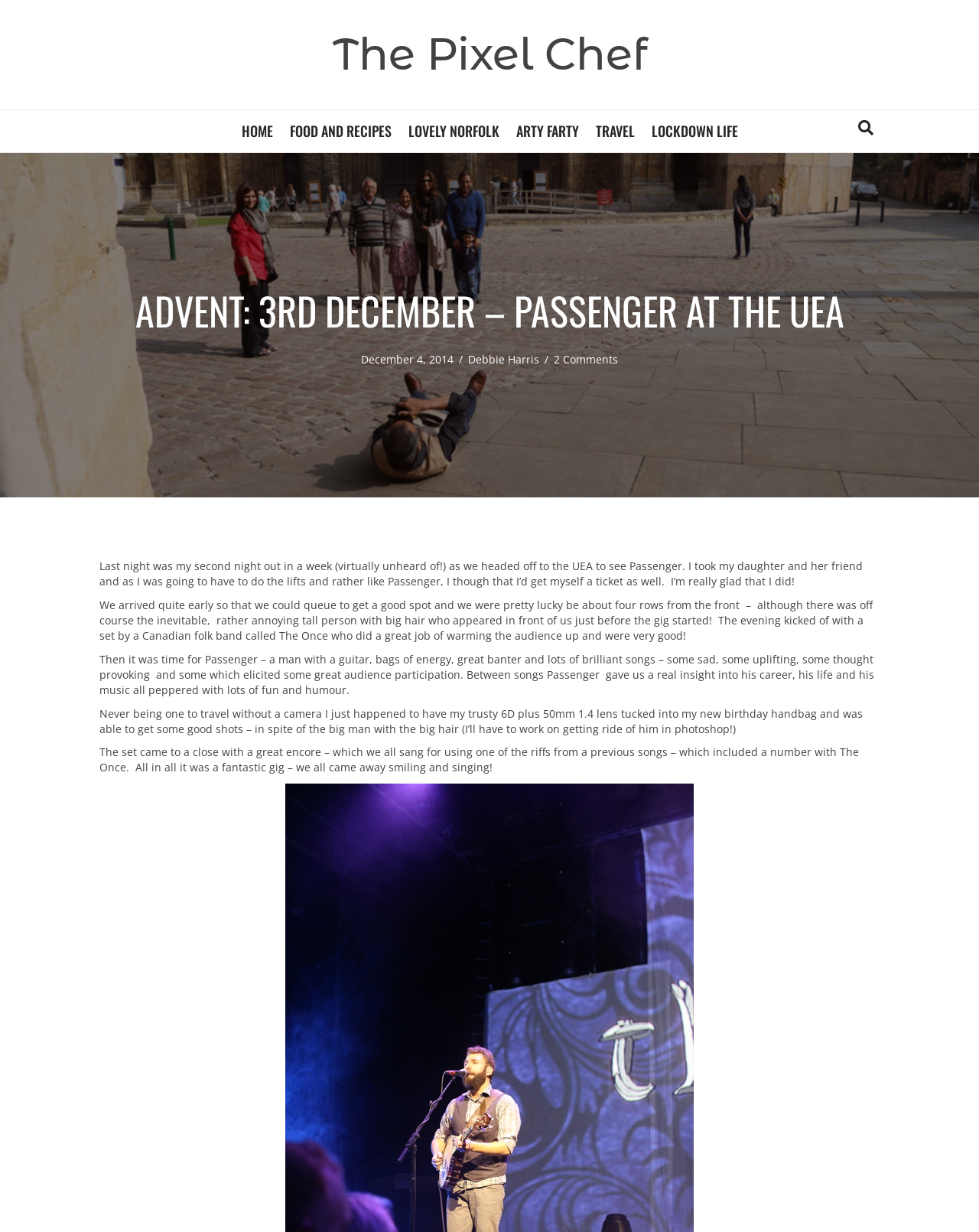Please provide the bounding box coordinates for the element that needs to be clicked to perform the instruction: "Search for something". The coordinates must consist of four float numbers between 0 and 1, formatted as [left, top, right, bottom].

[0.87, 0.092, 0.898, 0.115]